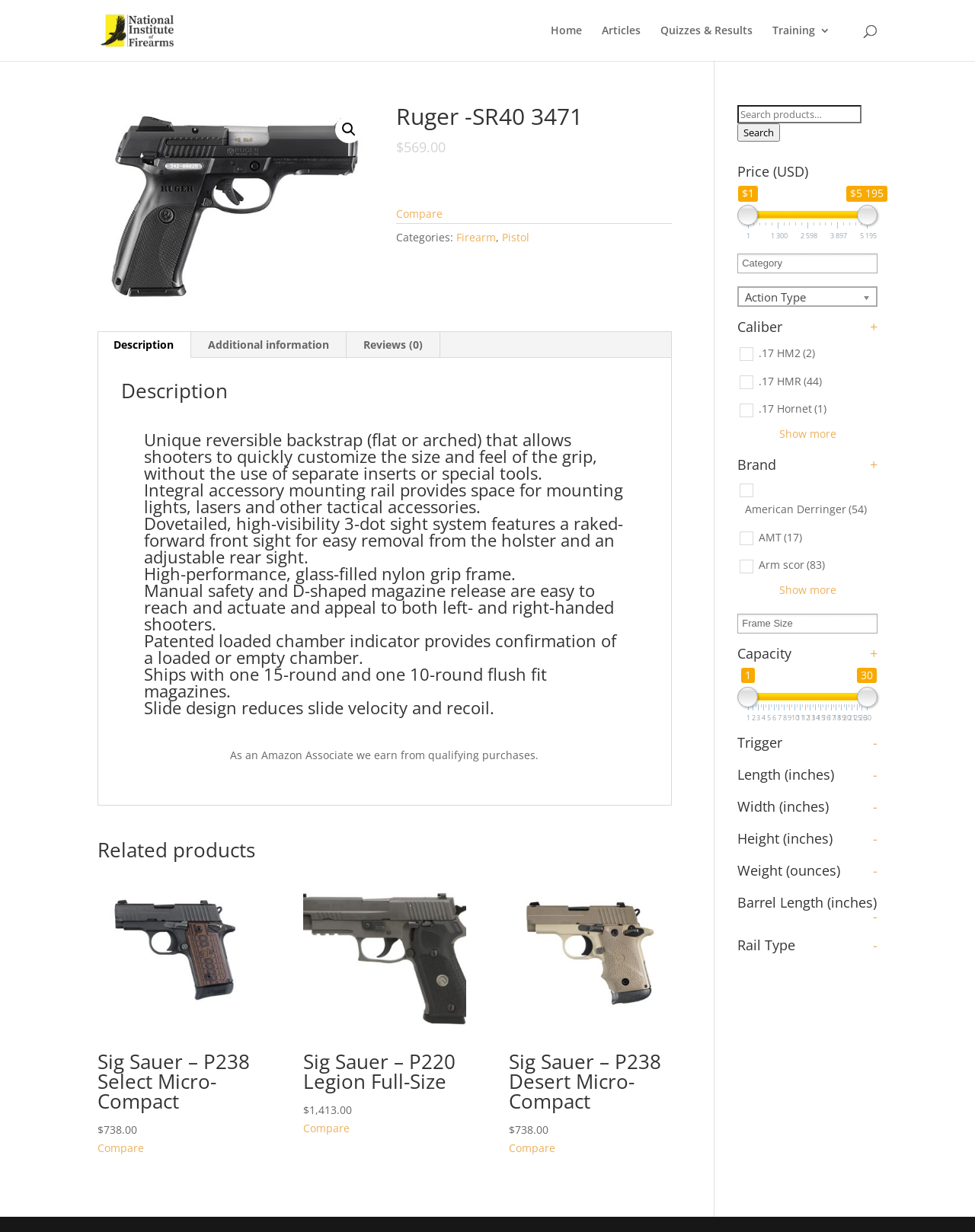Provide a thorough description of the webpage you see.

The webpage is about a product, specifically a Ruger -SR40 3471 firearm. At the top, there is a navigation menu with links to "Home", "Articles", "Quizzes & Results", and "Training 3". Below the navigation menu, there is a search bar with a magnifying glass icon. 

On the left side of the page, there is a figure with an image of the Ruger -SR40 3471 firearm. Above the image, there is a heading with the product name and a link to compare the product. Below the image, there is a description of the product, which includes its features, such as a unique reversible backstrap, integral accessory mounting rail, and high-performance glass-filled nylon grip frame.

To the right of the product image, there is a section with pricing information, including the current price of $569.00. Below the pricing information, there are links to categories, such as "Firearm" and "Pistol". 

Further down the page, there is a tab list with tabs for "Description", "Additional information", and "Reviews (0)". The "Description" tab is selected by default and displays a detailed description of the product. 

Below the tab list, there is a section with related products, including links to other firearms, such as the Sig Sauer – P238 Select Micro-Compact and the Sig Sauer – P220 Legion Full-Size. Each related product has an image, a heading with the product name, and a link to compare the product.

On the right side of the page, there is a search bar with a heading "Search for:" and a button to submit the search query. Below the search bar, there is a section with price filters, including options to filter by price range. 

Finally, there is a section with checkboxes for filtering by caliber and brand. The caliber filters include options such as ".17 HM2" and ".17 HMR", while the brand filters include options such as "American Derringer" and "AMT".